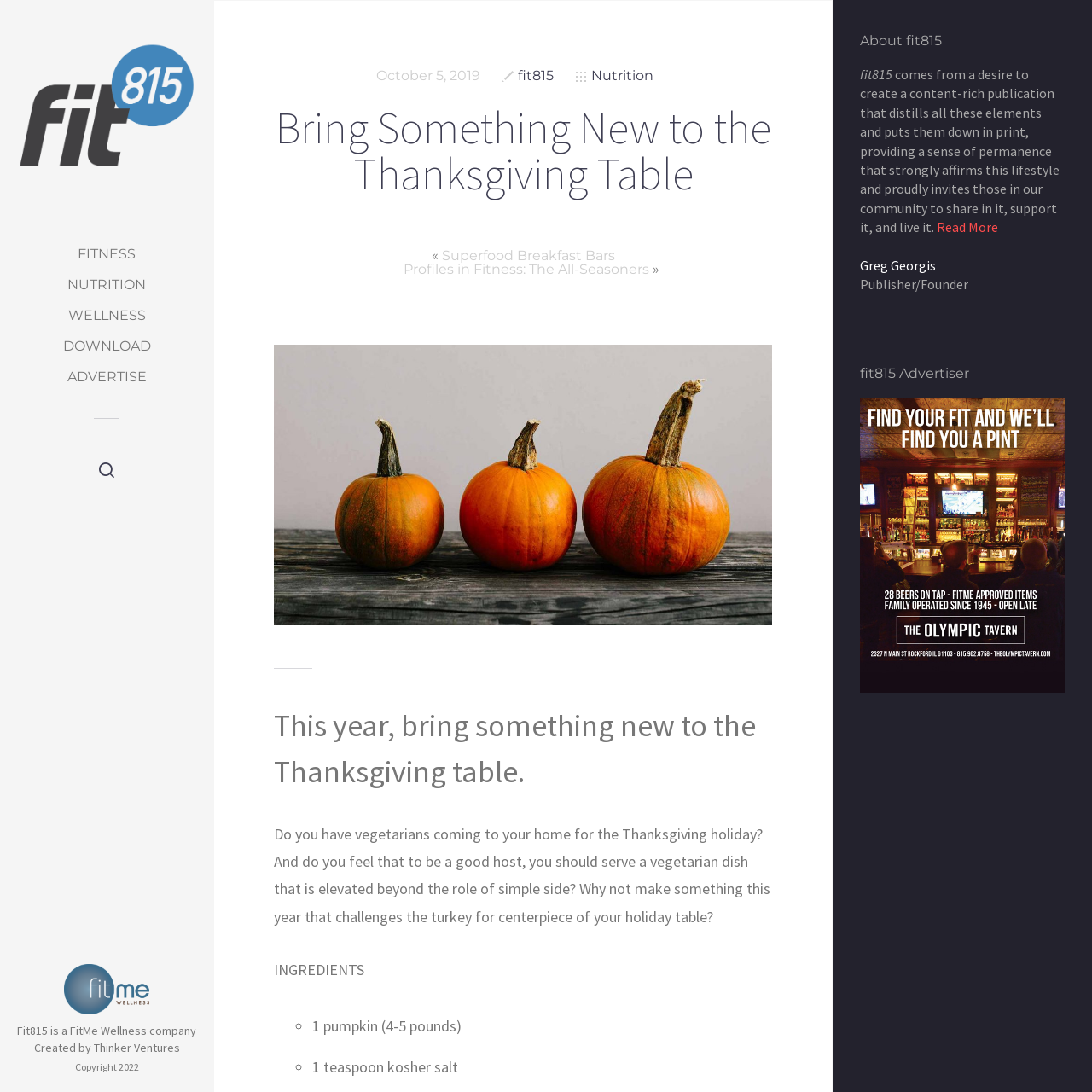Locate the primary headline on the webpage and provide its text.

Bring Something New to the Thanksgiving Table